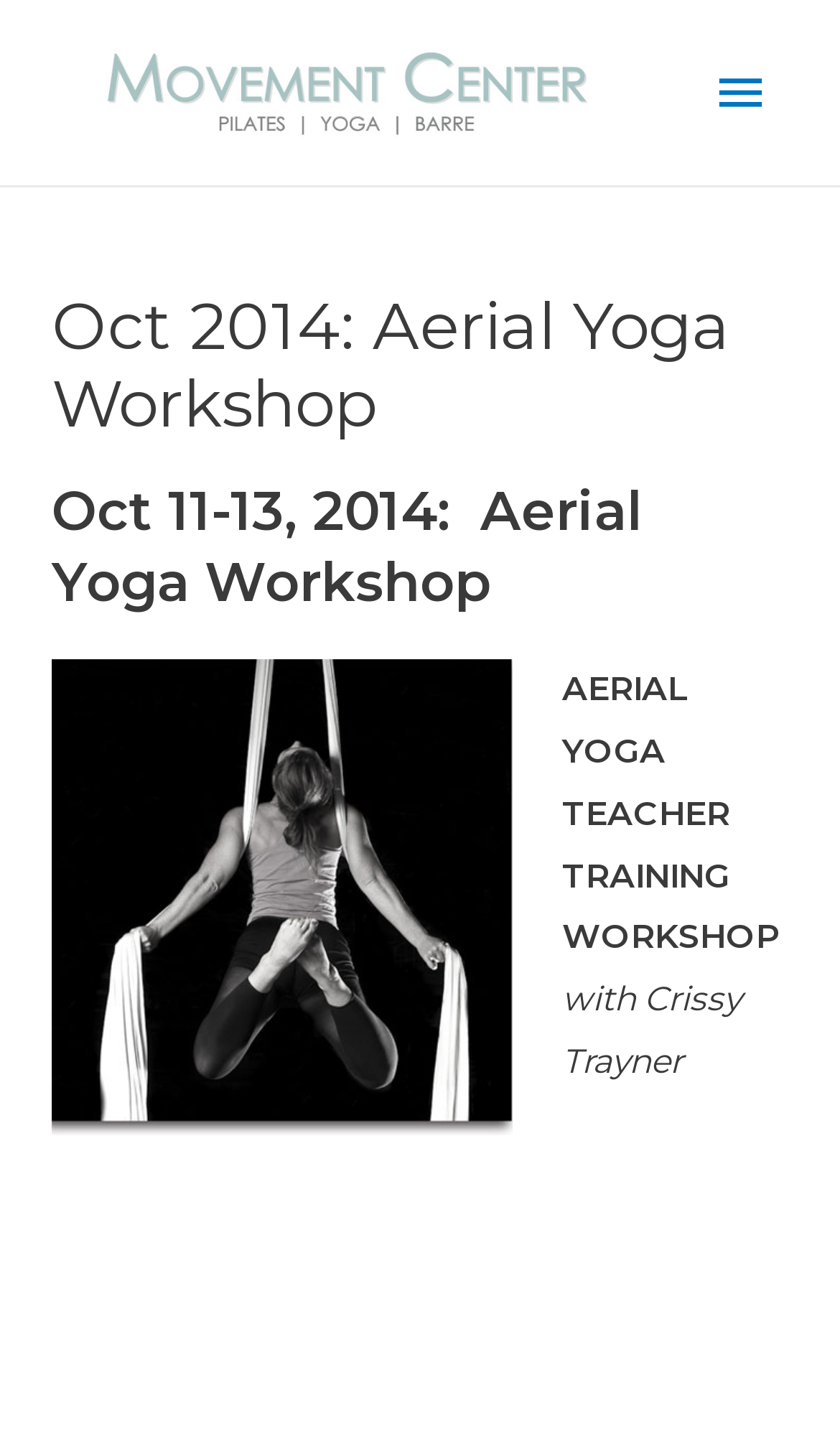Extract the bounding box coordinates of the UI element described by: "alt="MC-banner"". The coordinates should include four float numbers ranging from 0 to 1, e.g., [left, top, right, bottom].

[0.051, 0.048, 0.775, 0.077]